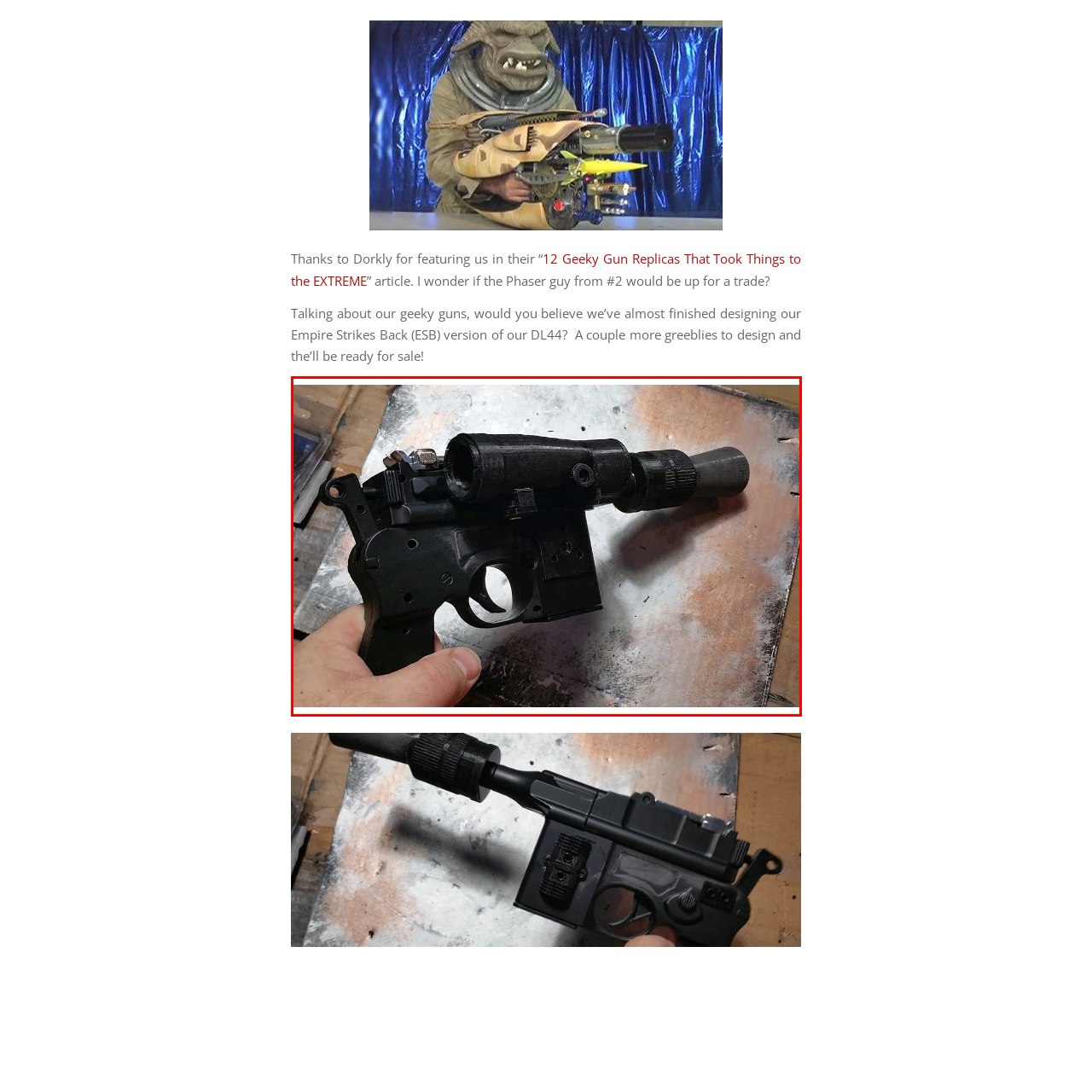View the part of the image surrounded by red, What is the hand gripping in the image? Respond with a concise word or phrase.

Lower part of the replica